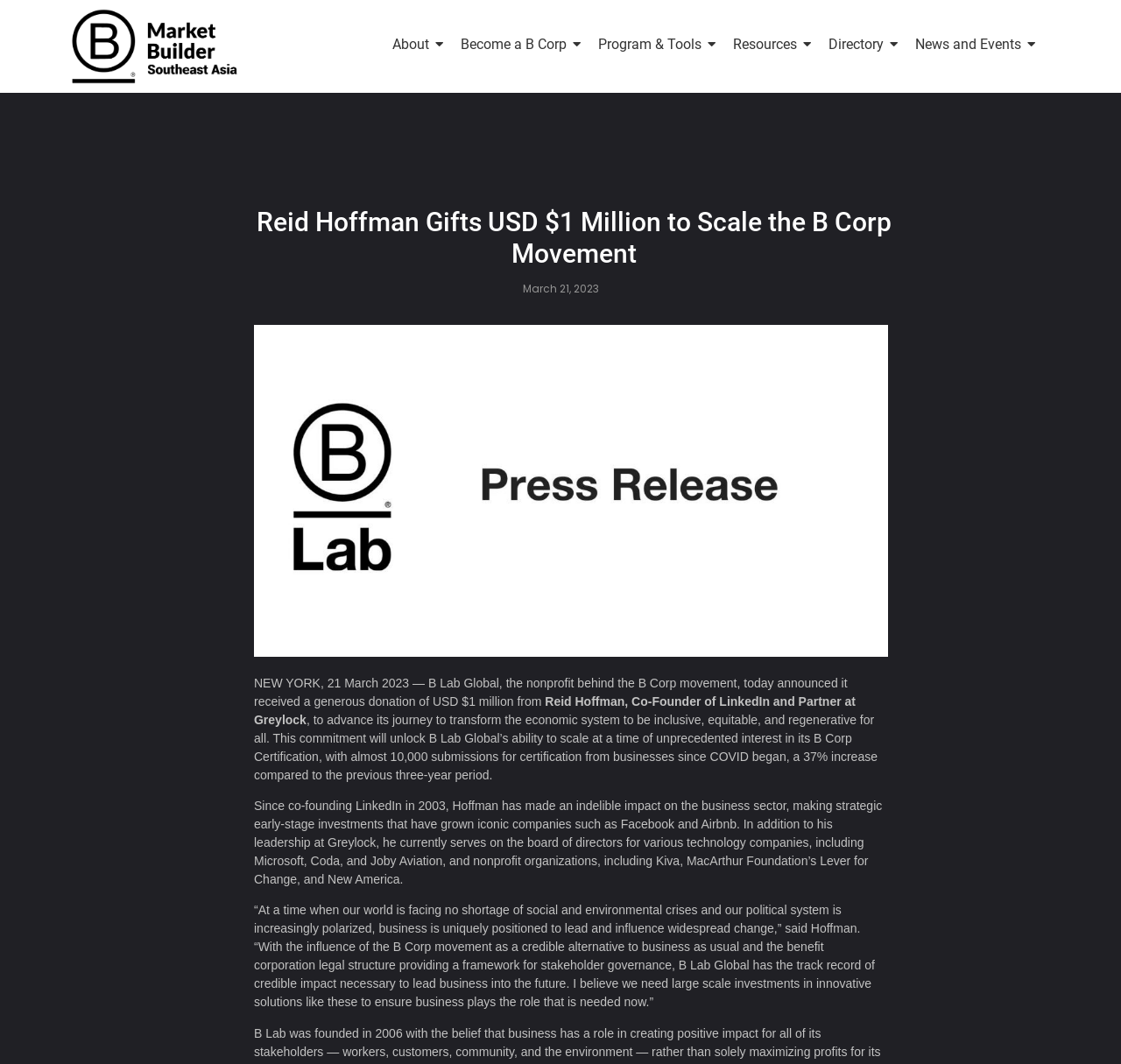What is the goal of the B Corp movement?
We need a detailed and exhaustive answer to the question. Please elaborate.

According to the webpage, the B Corp movement aims to transform the economic system to be inclusive, equitable, and regenerative for all, and Reid Hoffman's donation is intended to support this goal.